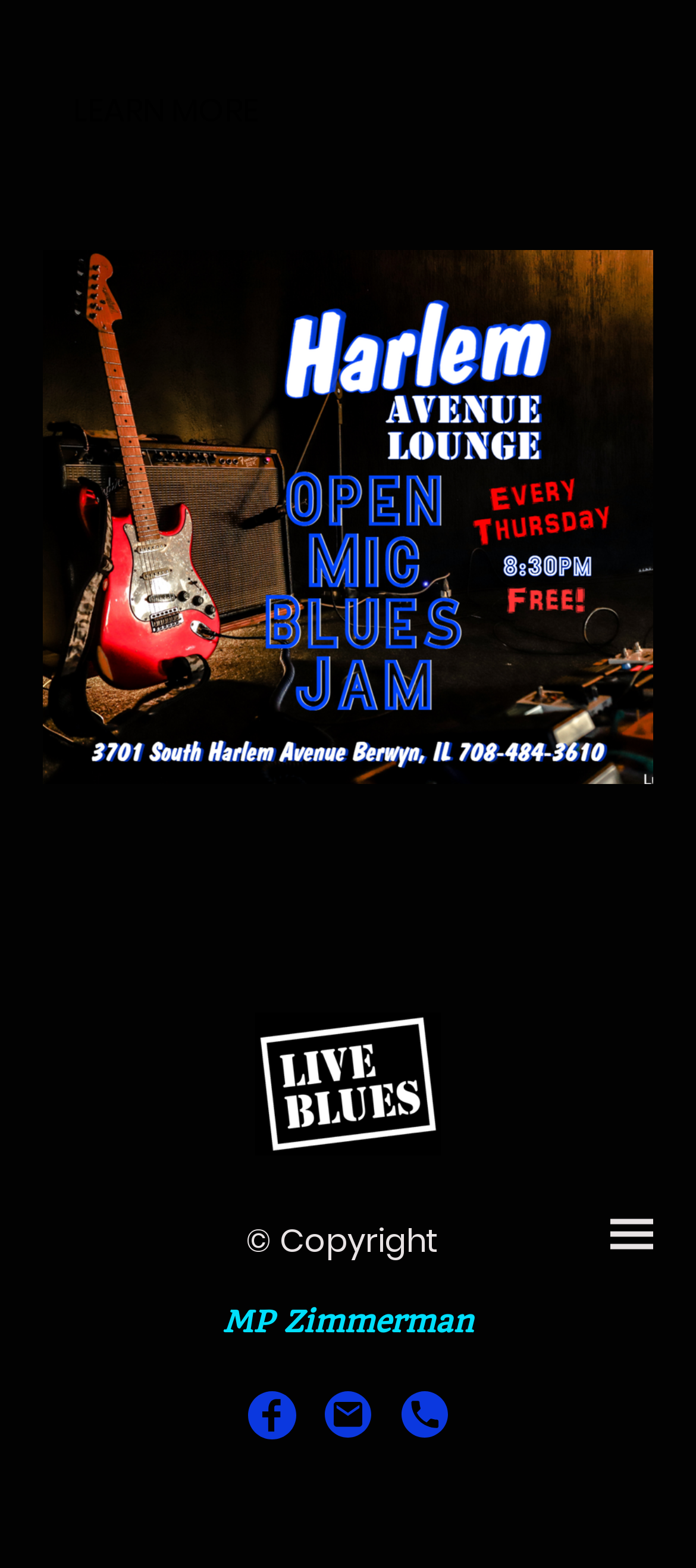Given the following UI element description: "alt="Logo"", find the bounding box coordinates in the webpage screenshot.

[0.368, 0.645, 0.632, 0.737]